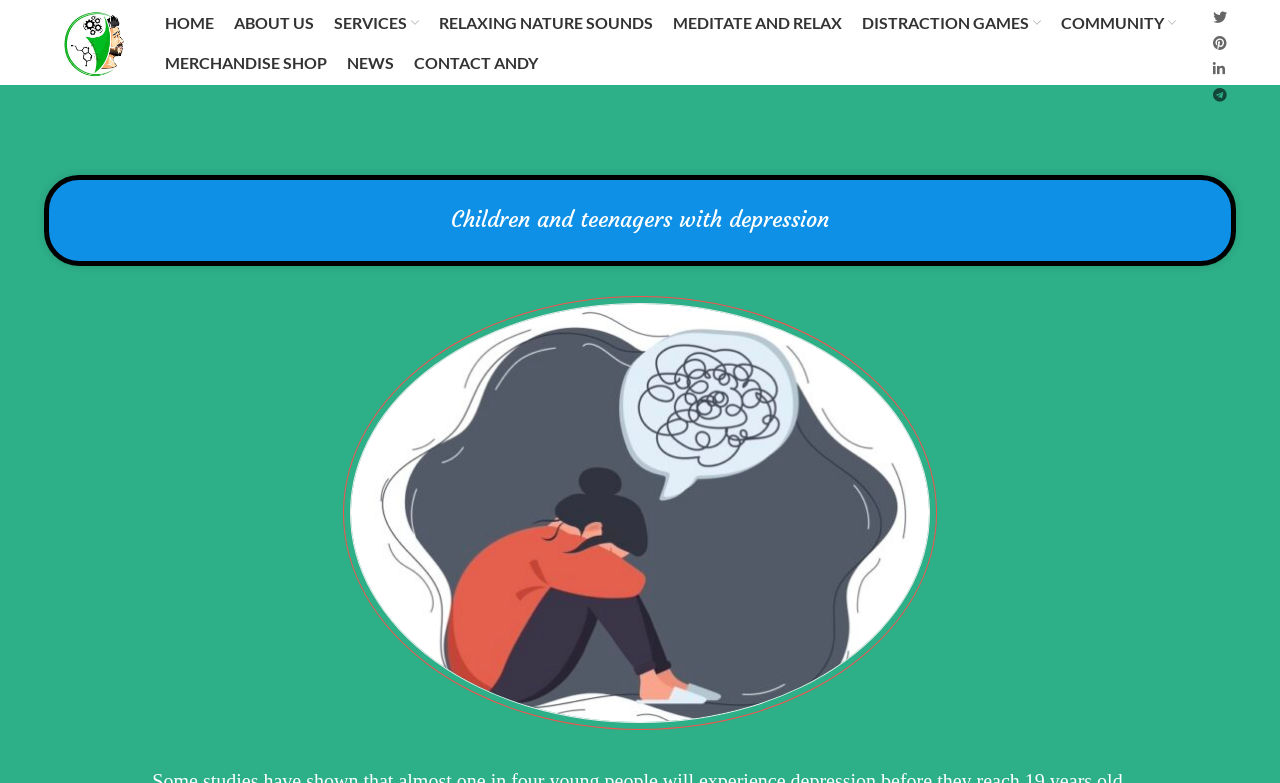Predict the bounding box of the UI element based on the description: "alt="AnxiousAndy"". The coordinates should be four float numbers between 0 and 1, formatted as [left, top, right, bottom].

[0.045, 0.039, 0.105, 0.063]